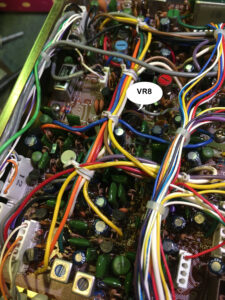What is the likely purpose of the image?
Answer the question with detailed information derived from the image.

The caption suggests that the image may be related to troubleshooting or repairing issues, as indicated by the accompanying text about the significance of VR8 on the IF Unit. This implies that the image is intended to aid in identifying and resolving problems with the radio transceiver.